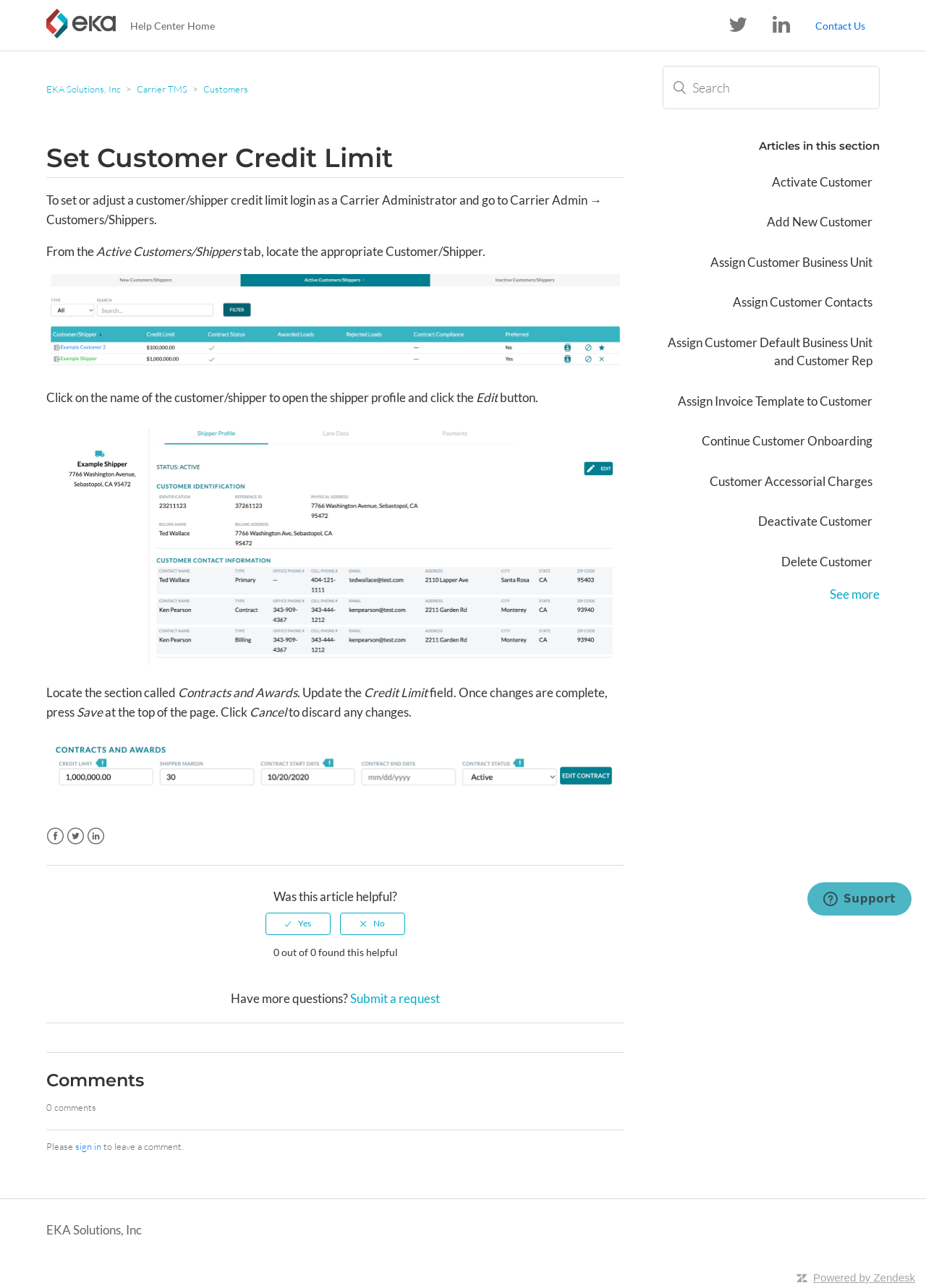Provide the bounding box coordinates of the HTML element described by the text: "Facebook". The coordinates should be in the format [left, top, right, bottom] with values between 0 and 1.

[0.05, 0.643, 0.07, 0.657]